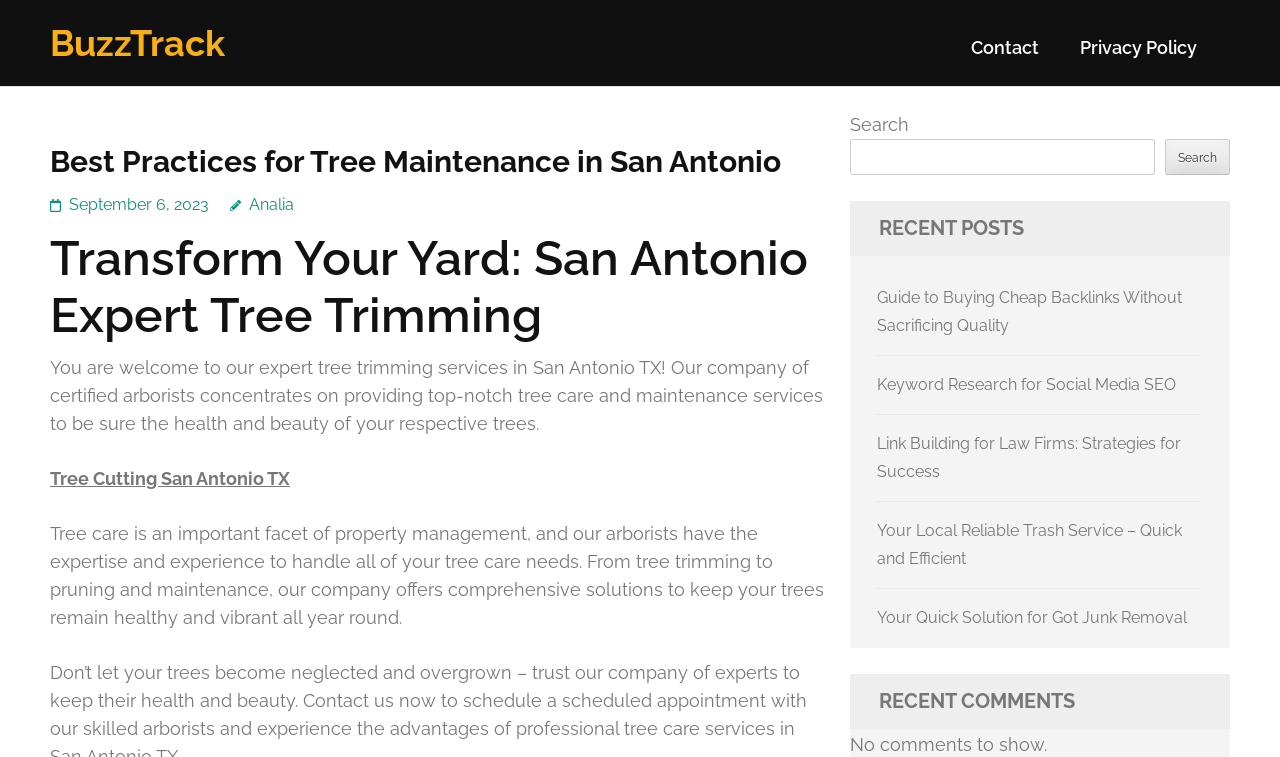Please provide a comprehensive answer to the question below using the information from the image: What is the location of the company's services?

The webpage mentions 'San Antonio TX' multiple times, indicating that the company's services are located in San Antonio, Texas.